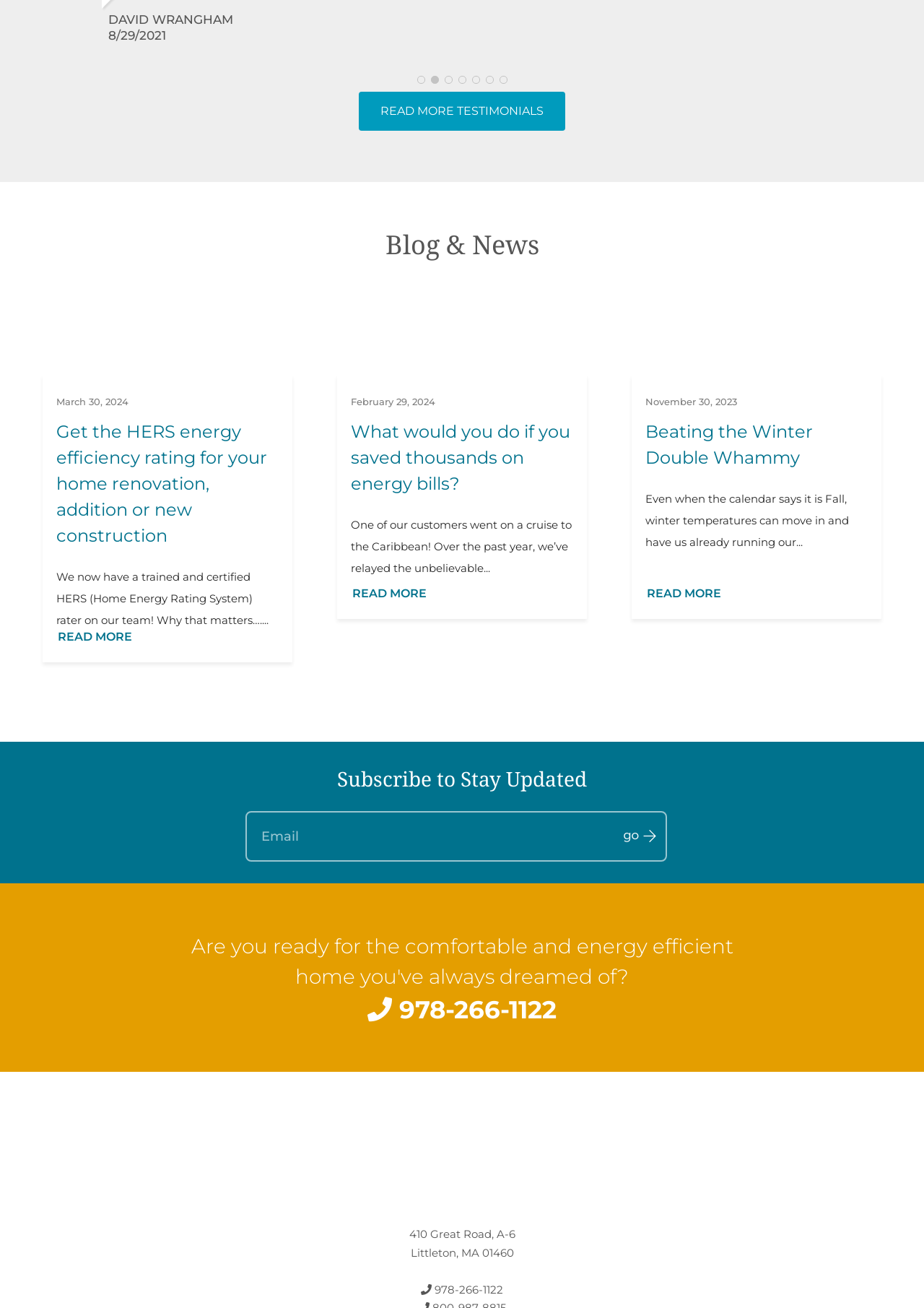Specify the bounding box coordinates (top-left x, top-left y, bottom-right x, bottom-right y) of the UI element in the screenshot that matches this description: Read More

[0.381, 0.448, 0.462, 0.46]